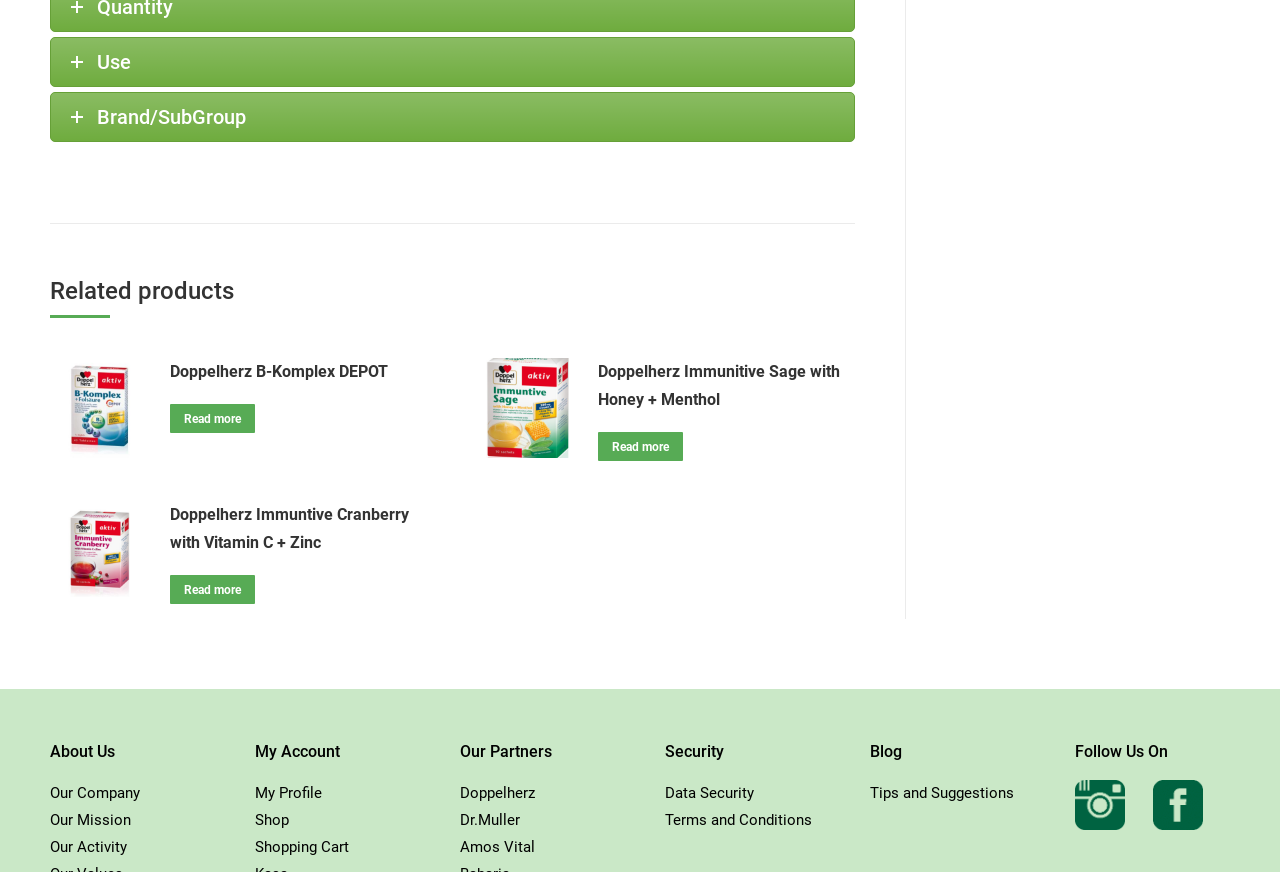Indicate the bounding box coordinates of the clickable region to achieve the following instruction: "Follow on social media."

[0.84, 0.948, 0.879, 0.968]